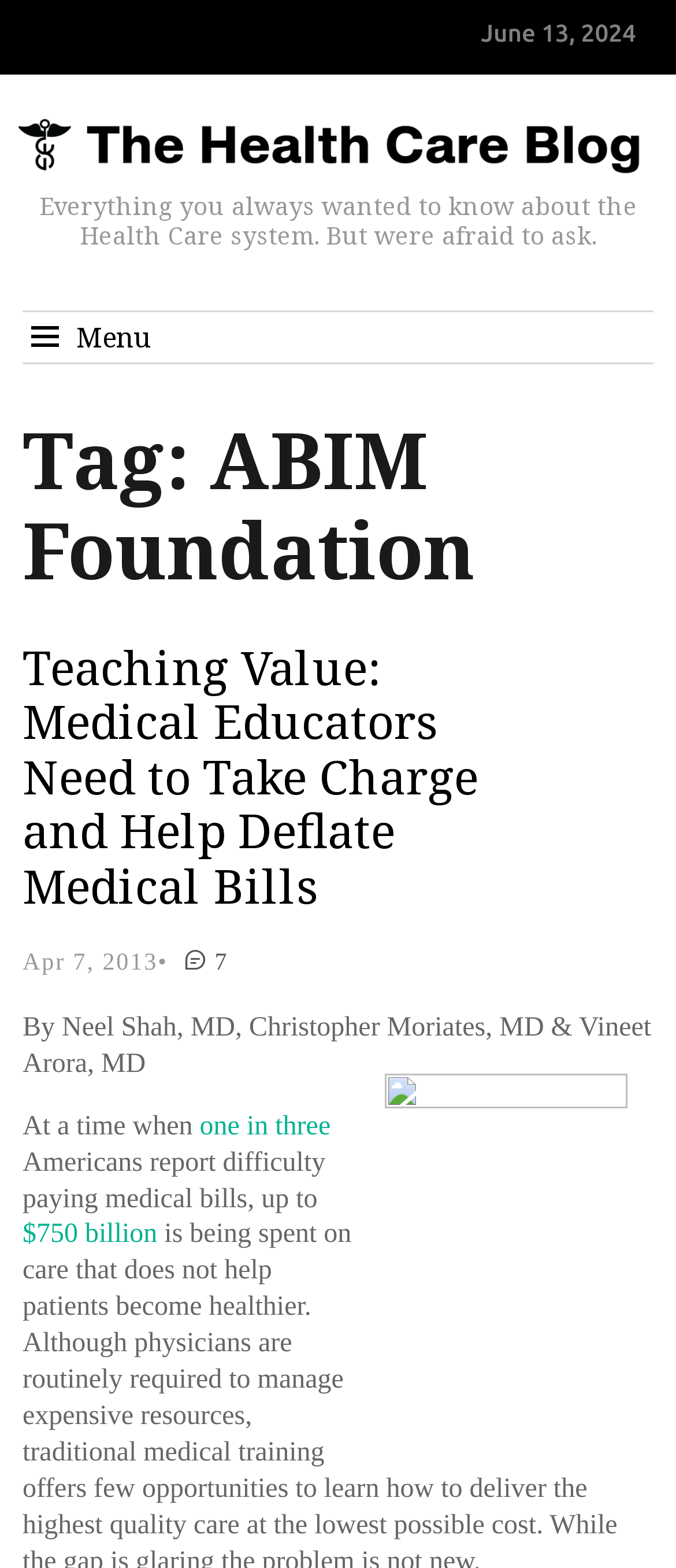Reply to the question with a brief word or phrase: What is the amount mentioned in the blog post?

$750 billion